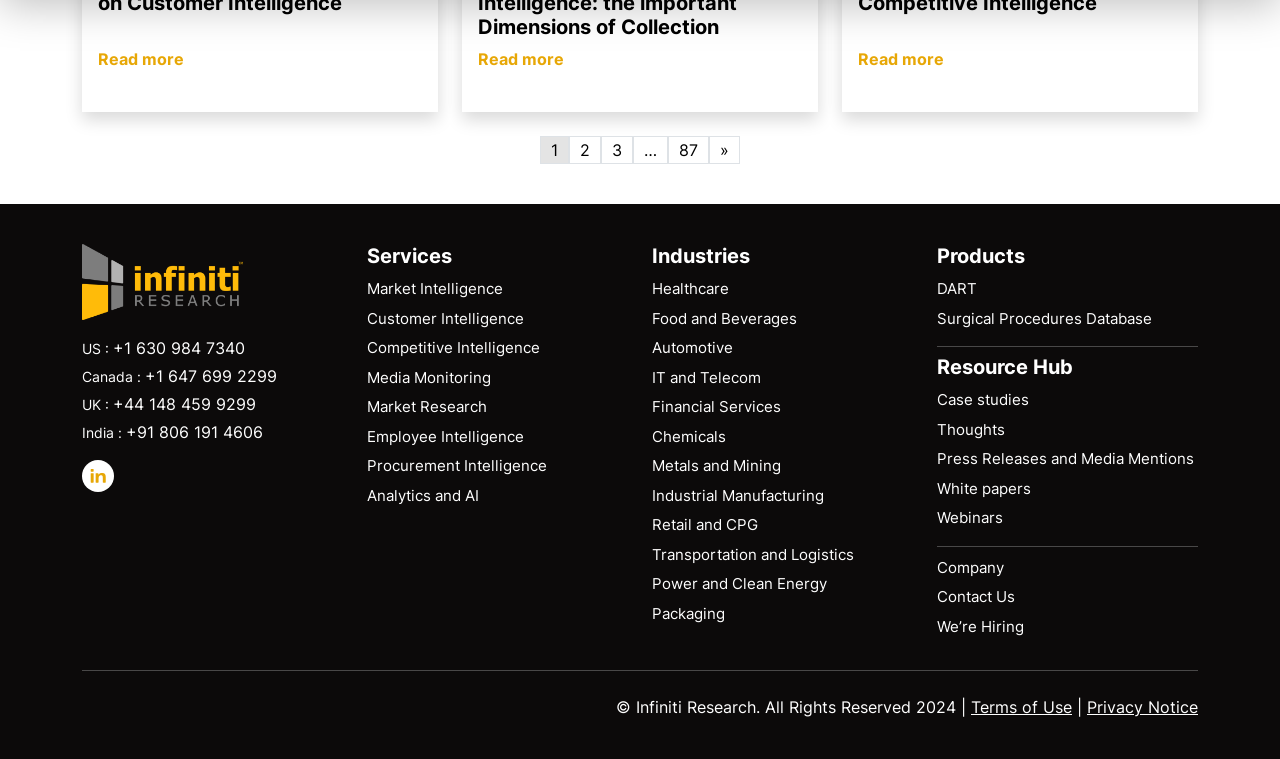Please determine the bounding box of the UI element that matches this description: Surgical Procedures Database. The coordinates should be given as (top-left x, top-left y, bottom-right x, bottom-right y), with all values between 0 and 1.

[0.732, 0.406, 0.9, 0.431]